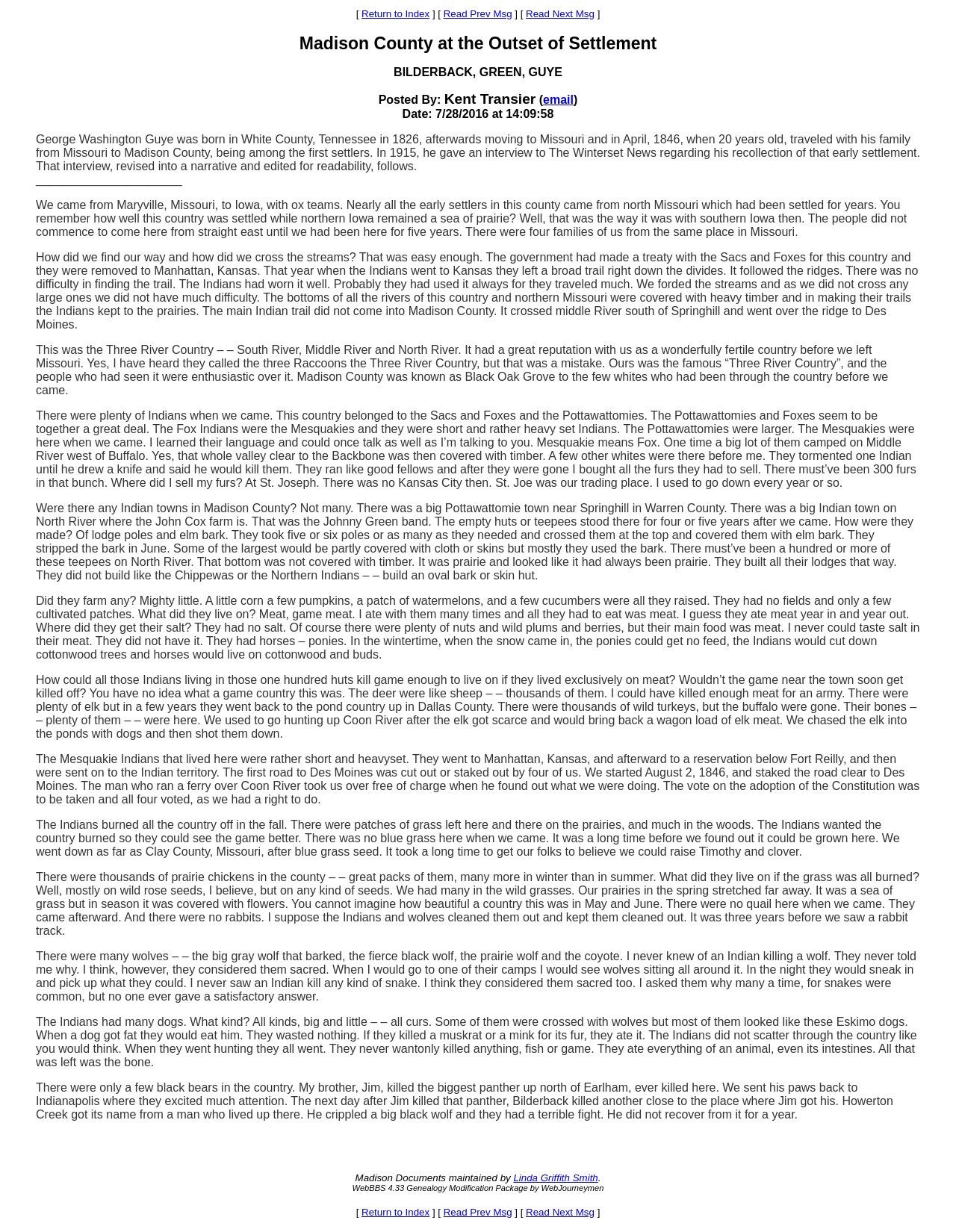Please locate the clickable area by providing the bounding box coordinates to follow this instruction: "Click on 'Read Prev Msg'".

[0.464, 0.007, 0.536, 0.016]